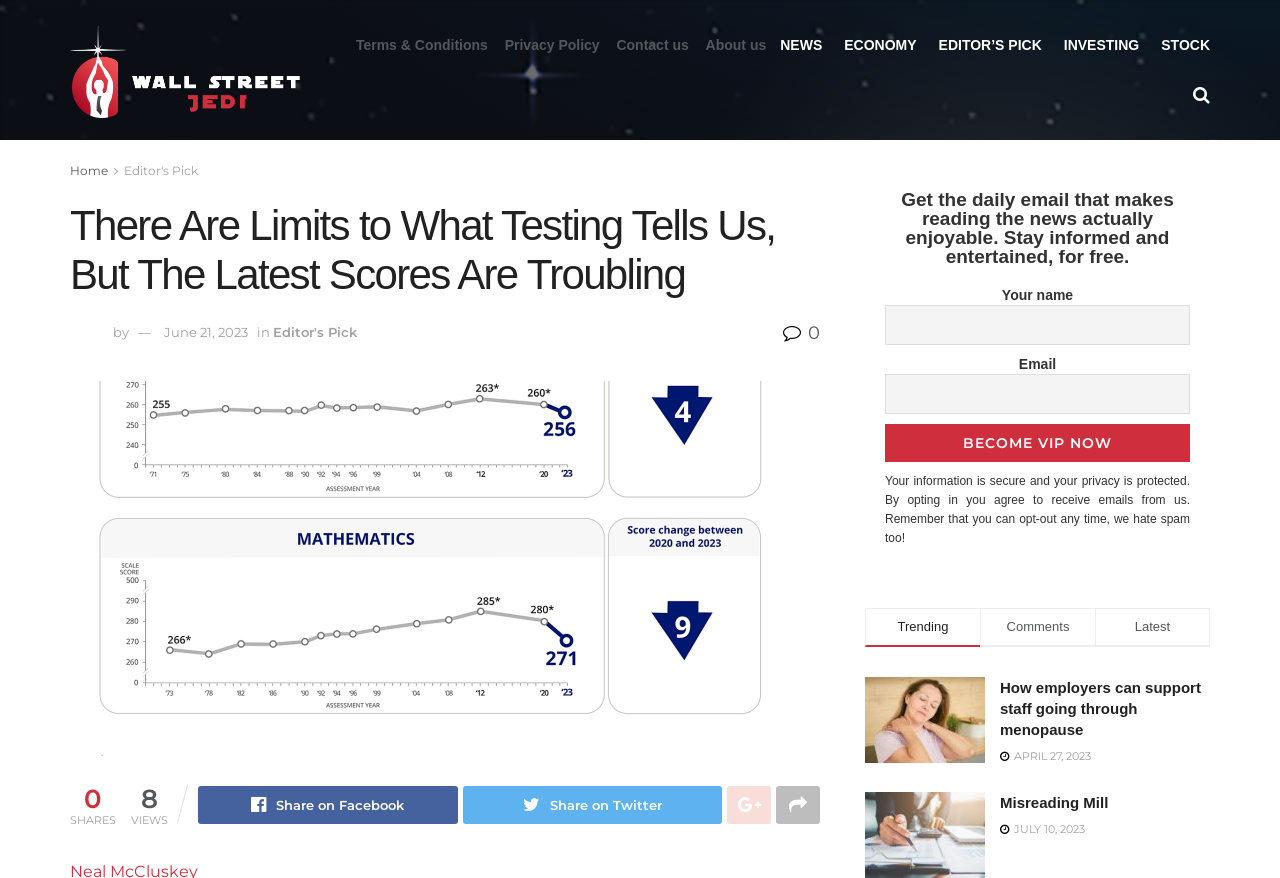Give a concise answer using only one word or phrase for this question:
How many social media sharing options are available?

4